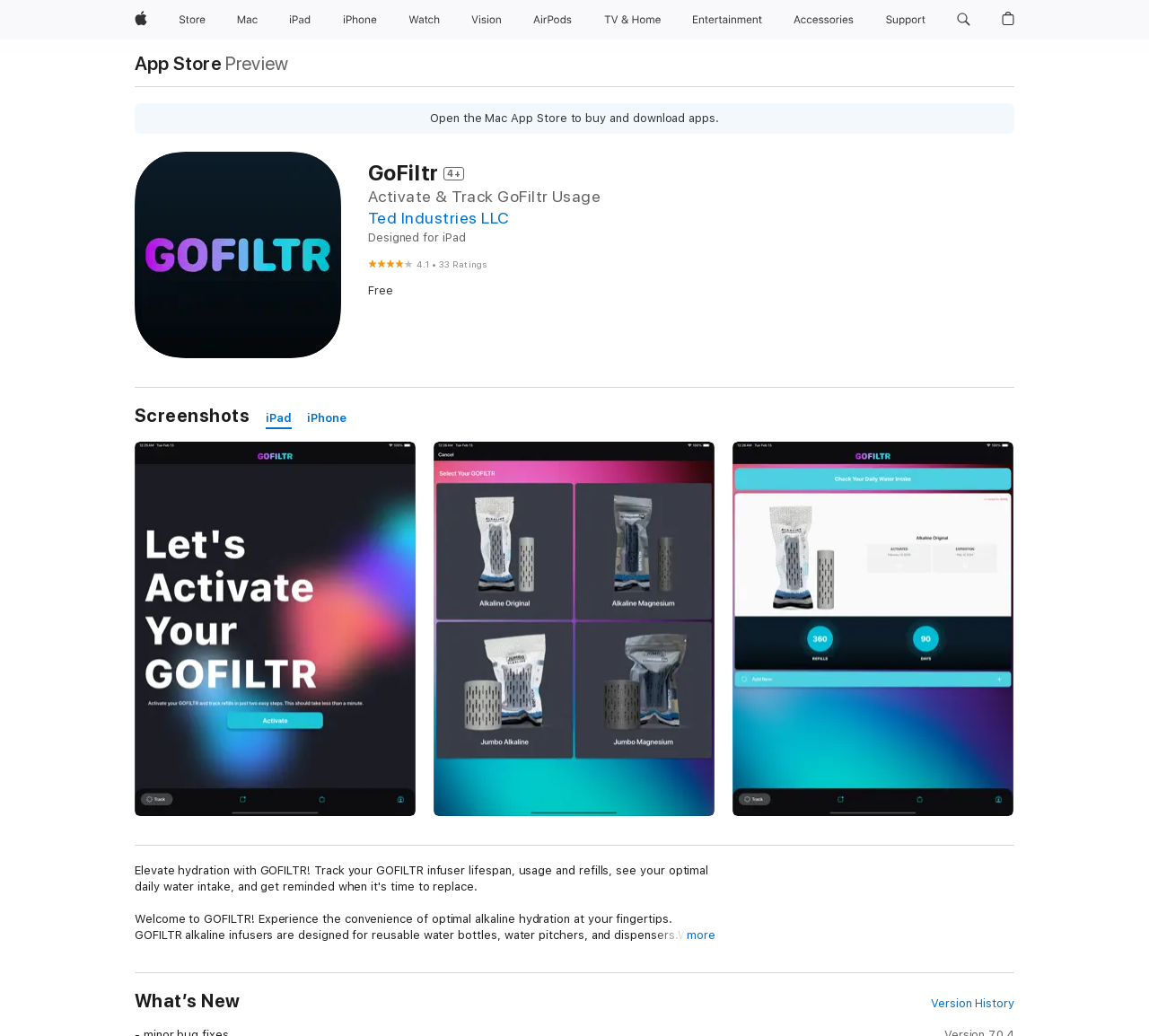Please find the bounding box coordinates of the element that must be clicked to perform the given instruction: "Click Apple". The coordinates should be four float numbers from 0 to 1, i.e., [left, top, right, bottom].

[0.111, 0.0, 0.134, 0.038]